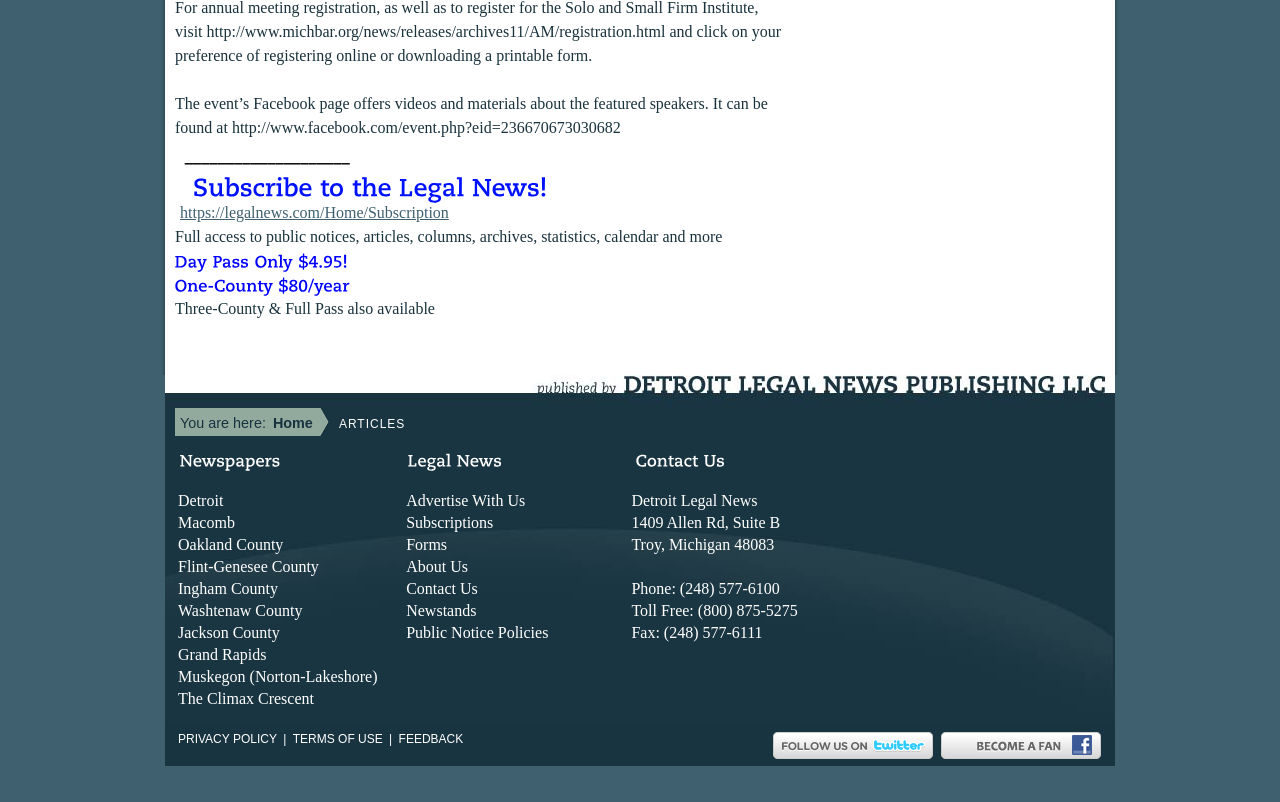Could you find the bounding box coordinates of the clickable area to complete this instruction: "Subscribe to the newsletter"?

[0.141, 0.255, 0.351, 0.276]